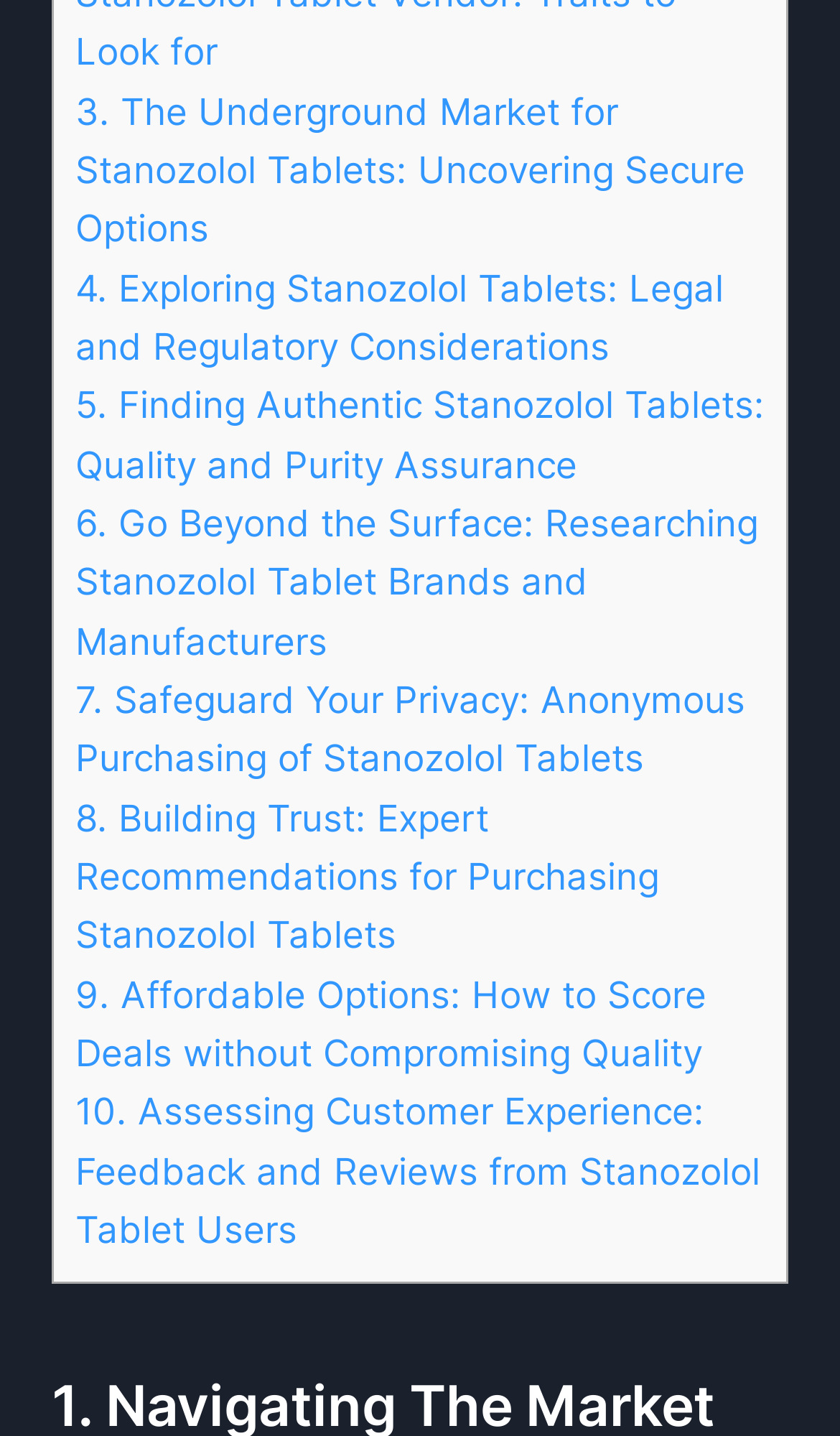What is the purpose of the 9th link?
Based on the screenshot, answer the question with a single word or phrase.

Finding Affordable Options